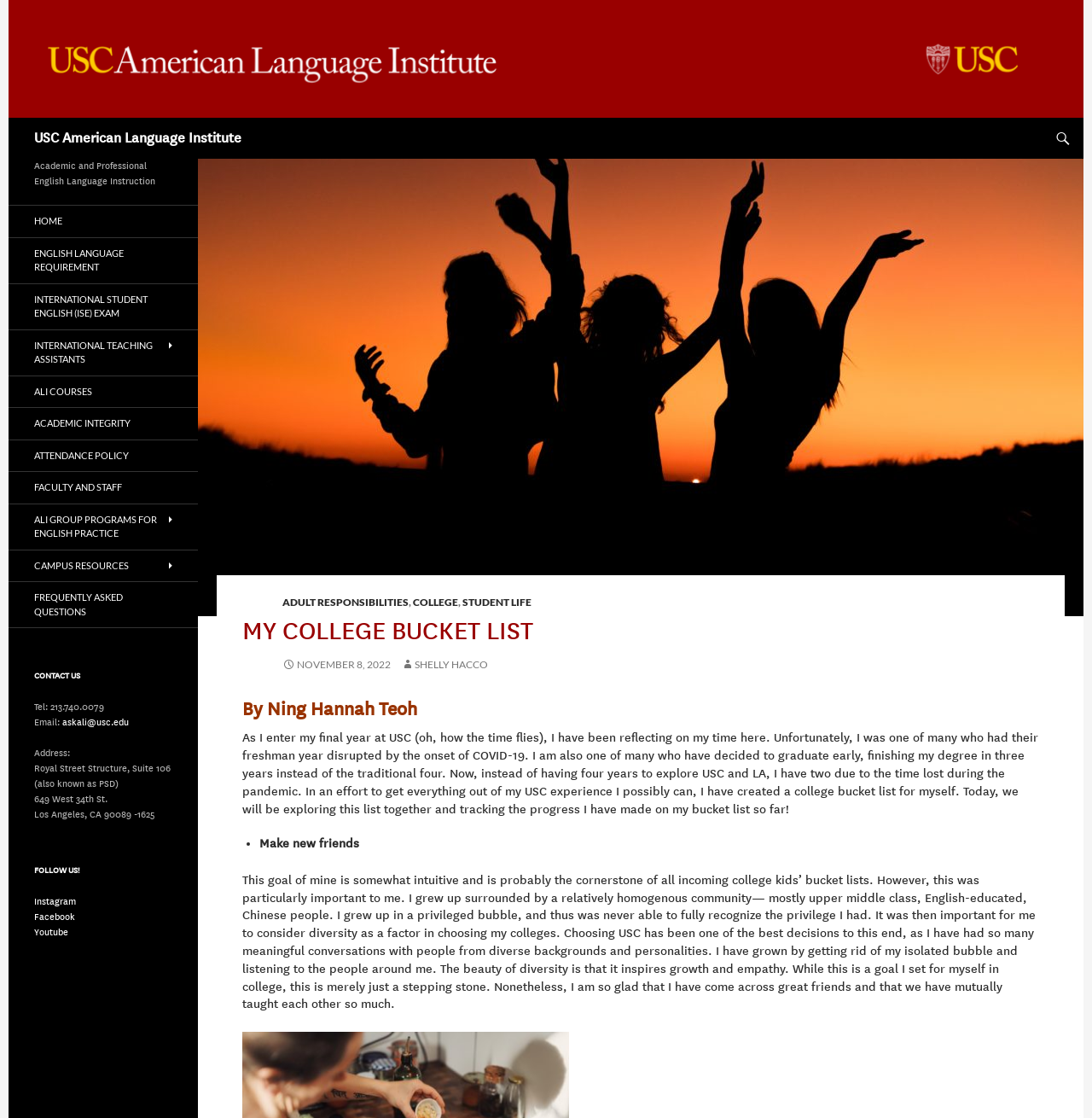What is the main title displayed on this webpage?

USC American Language Institute